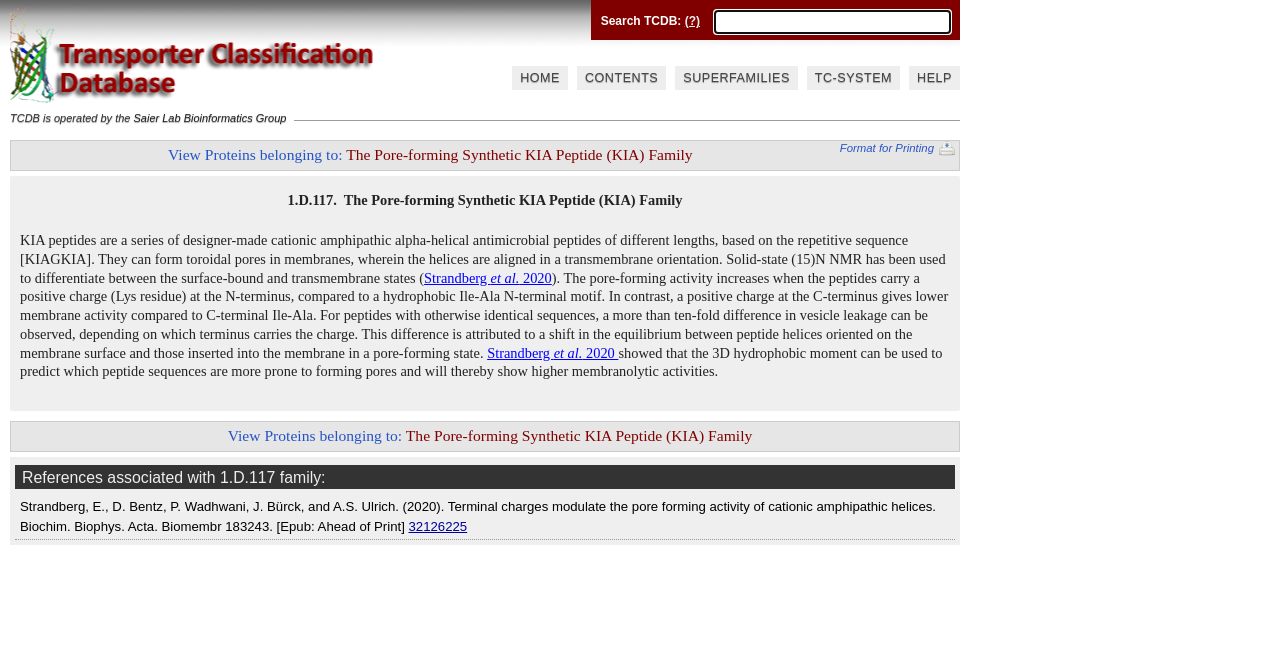Please specify the bounding box coordinates in the format (top-left x, top-left y, bottom-right x, bottom-right y), with values ranging from 0 to 1. Identify the bounding box for the UI component described as follows: Saier Lab.

[0.359, 0.012, 0.395, 0.028]